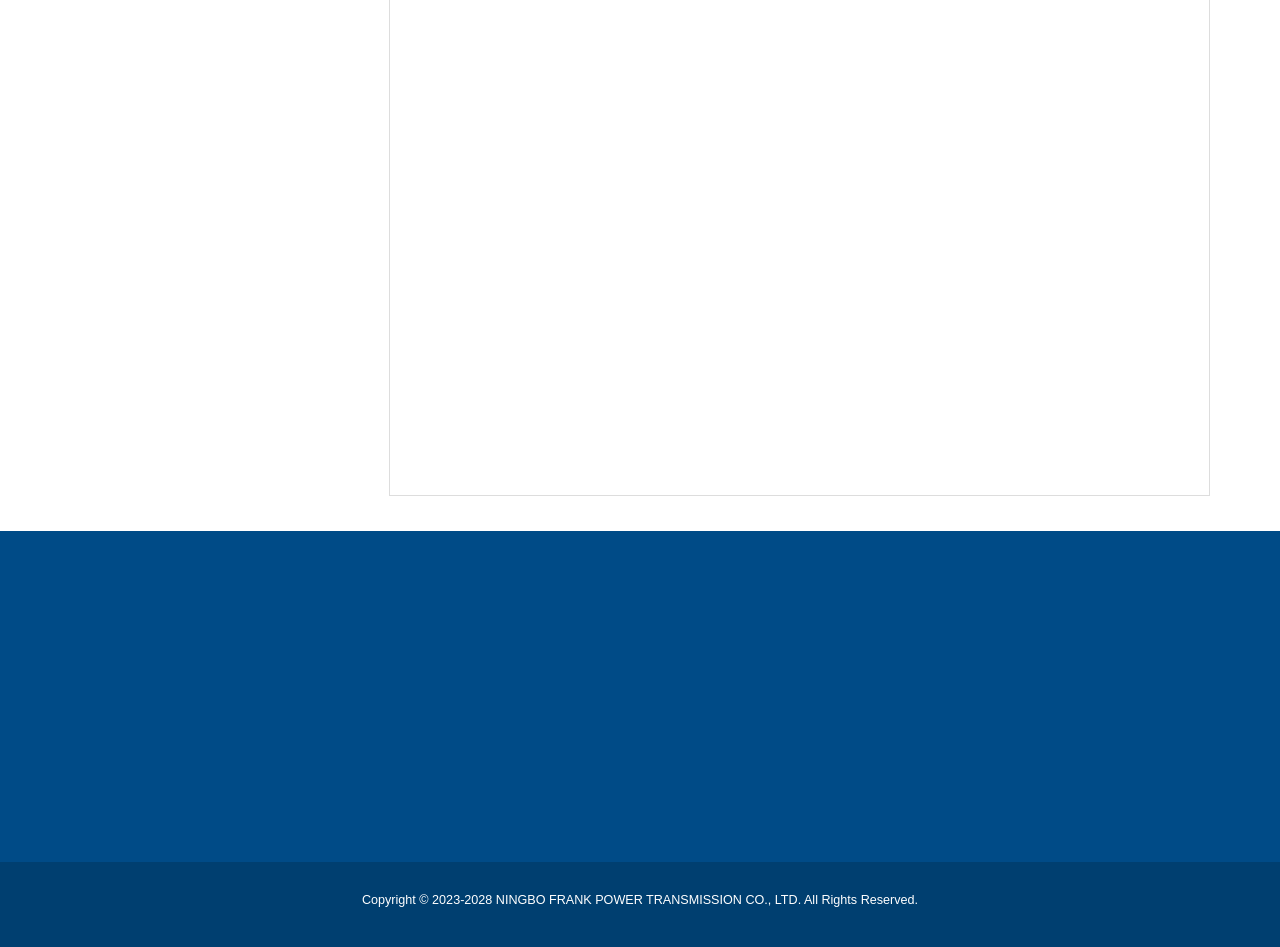Identify the bounding box coordinates of the clickable region to carry out the given instruction: "Click on PU JOINTED BELT".

[0.543, 0.079, 0.707, 0.113]